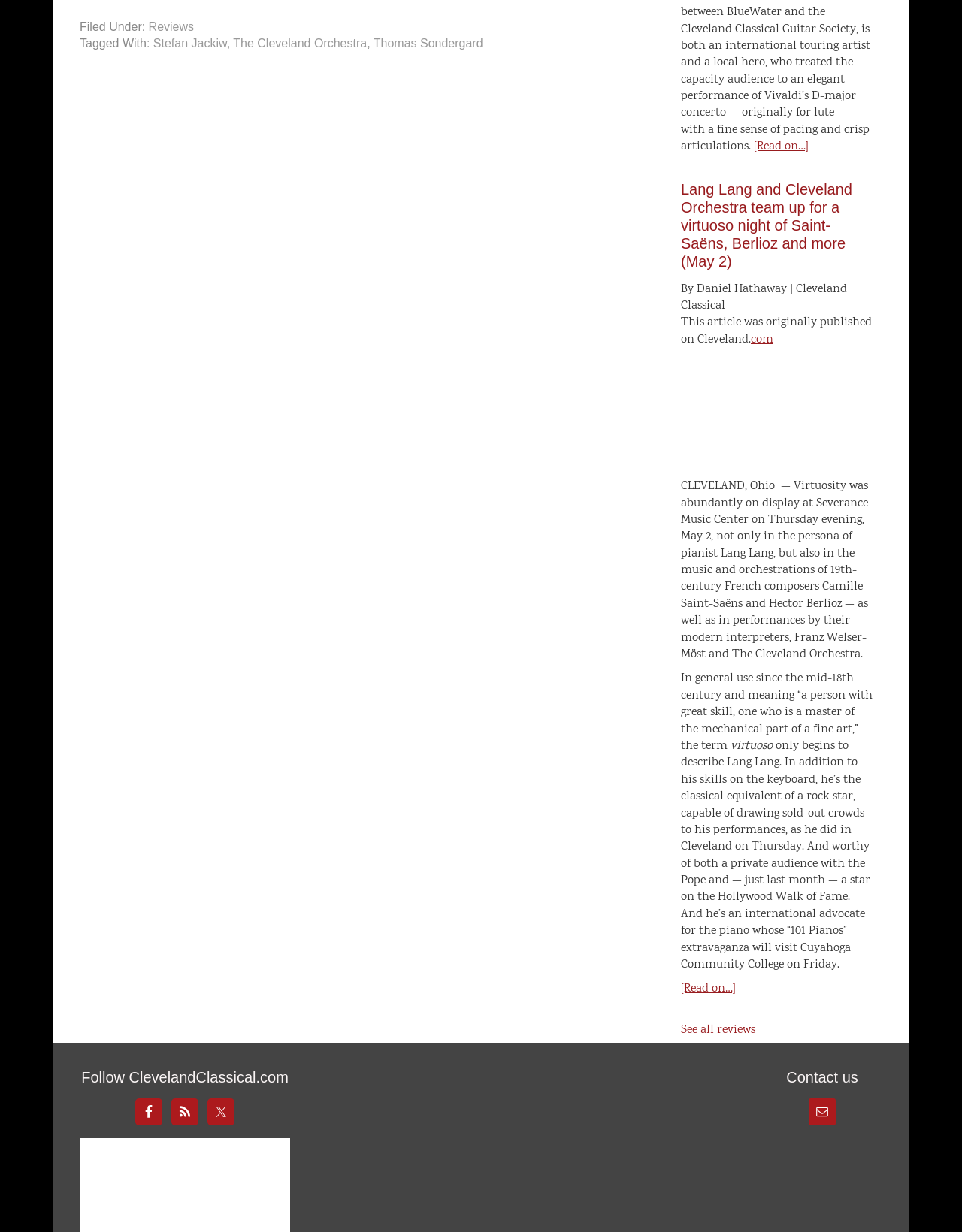What is the name of the conductor mentioned in the article?
Look at the image and respond with a one-word or short-phrase answer.

Franz Welser-Möst